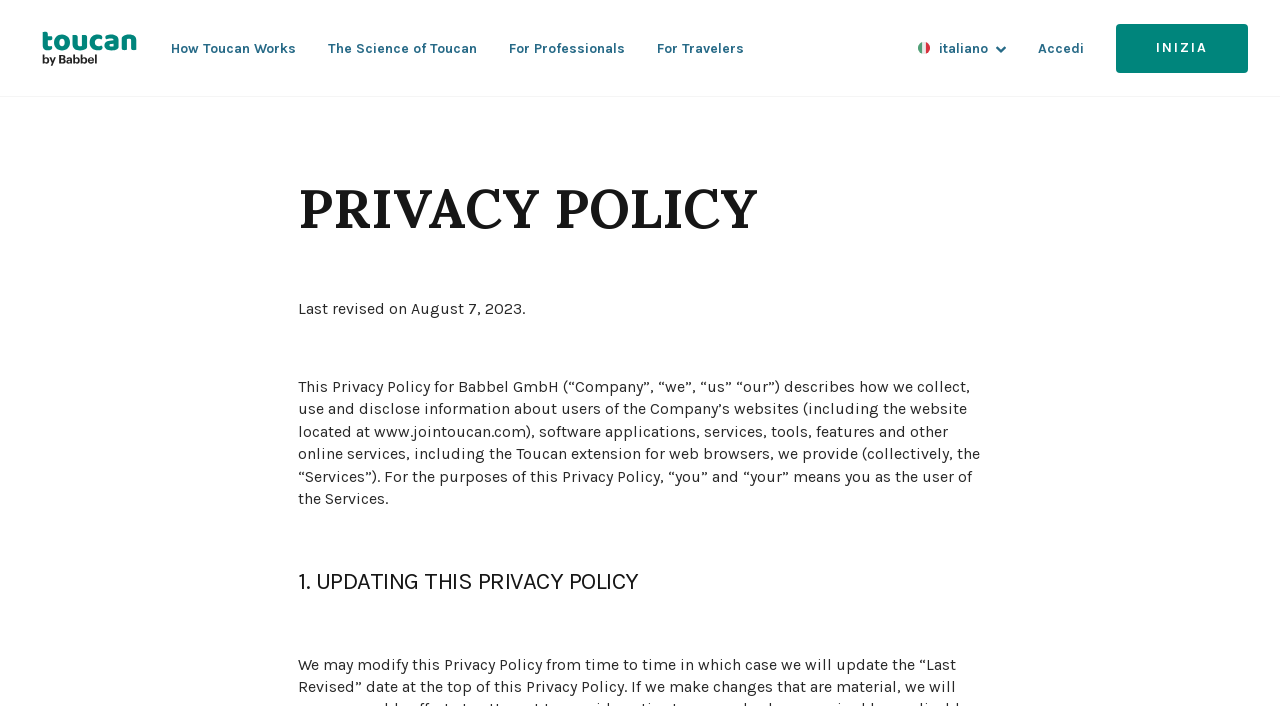What are the categories of users for whom Toucan is designed?
Refer to the screenshot and answer in one word or phrase.

Professionals and Travelers